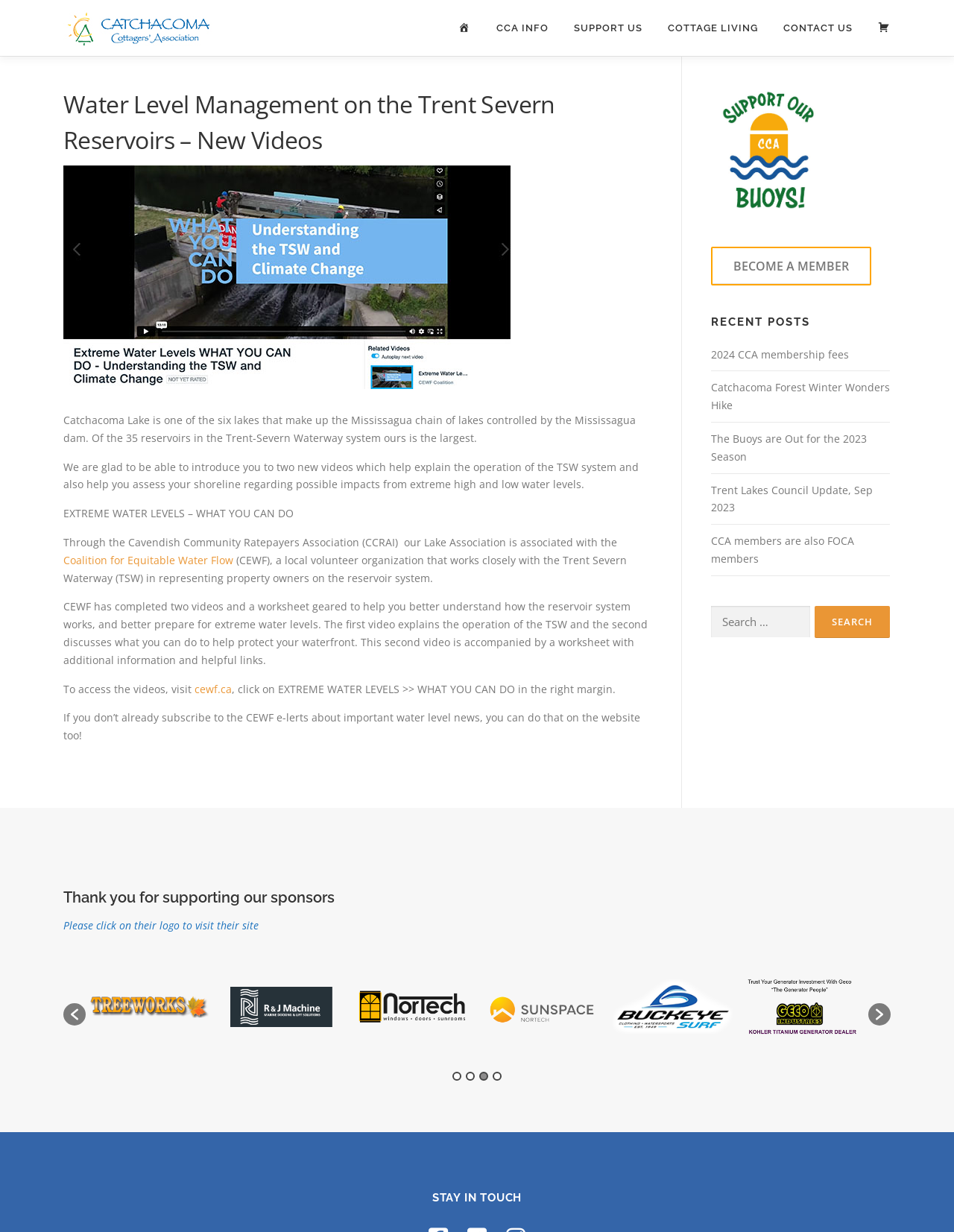Could you find the bounding box coordinates of the clickable area to complete this instruction: "Become a member"?

[0.745, 0.209, 0.913, 0.22]